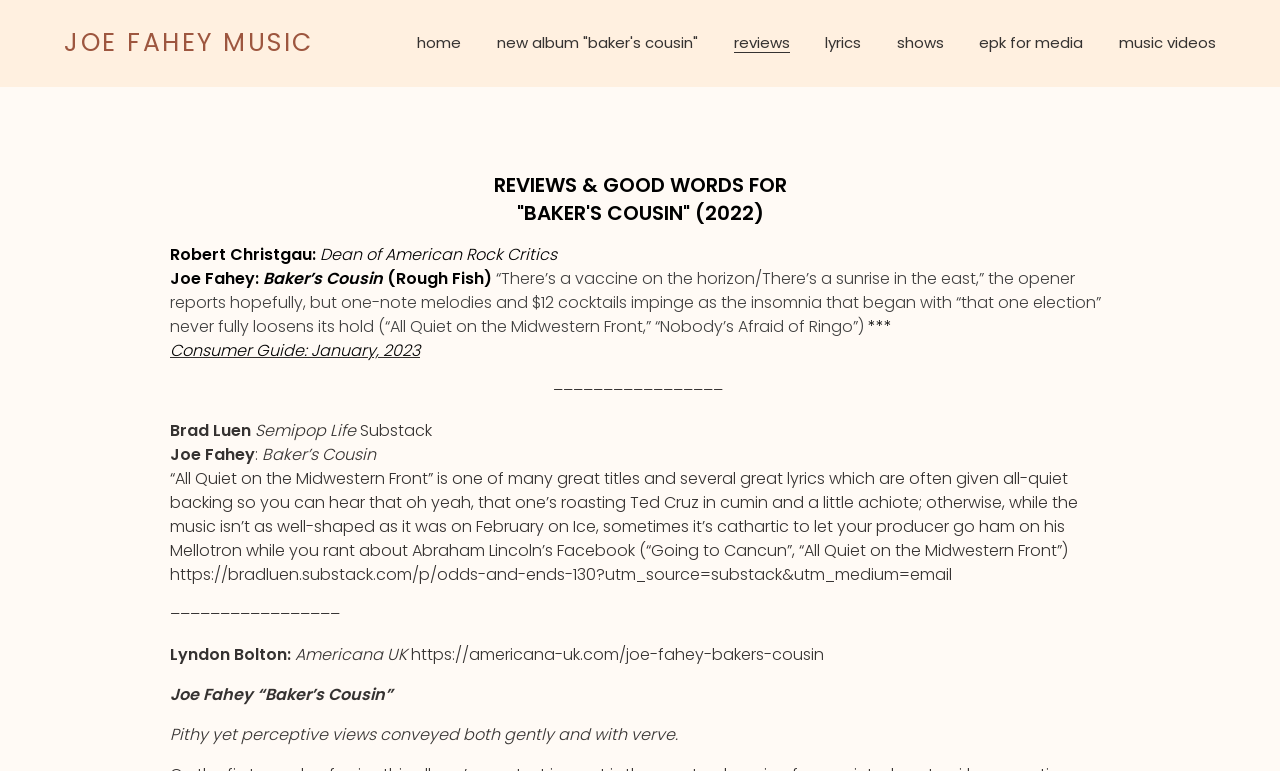Locate the bounding box coordinates of the clickable area needed to fulfill the instruction: "Visit the 'Consumer Guide: January, 2023' page".

[0.133, 0.44, 0.328, 0.47]